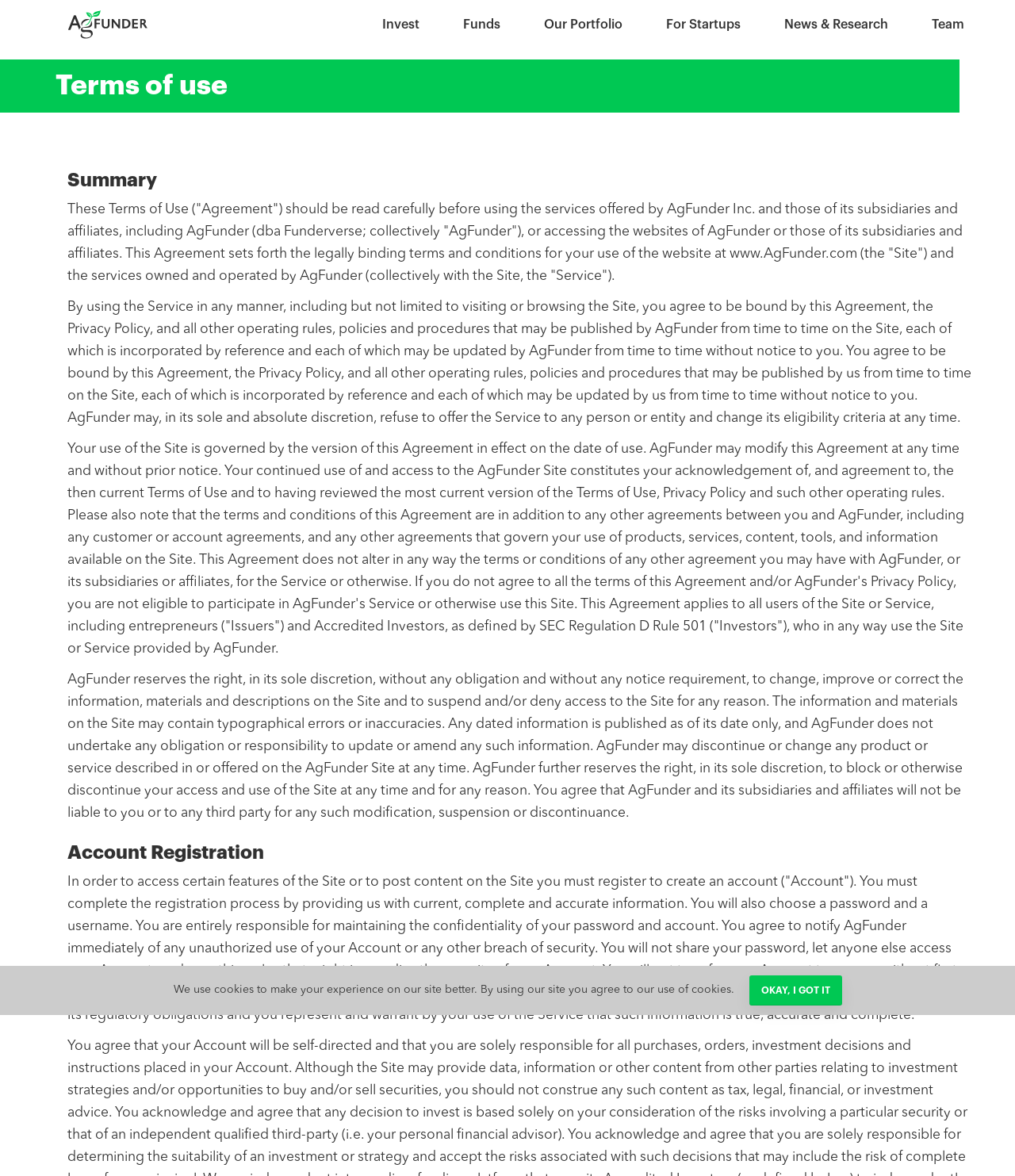Find the bounding box coordinates for the HTML element described in this sentence: "News & Research". Provide the coordinates as four float numbers between 0 and 1, in the format [left, top, right, bottom].

[0.765, 0.006, 0.883, 0.04]